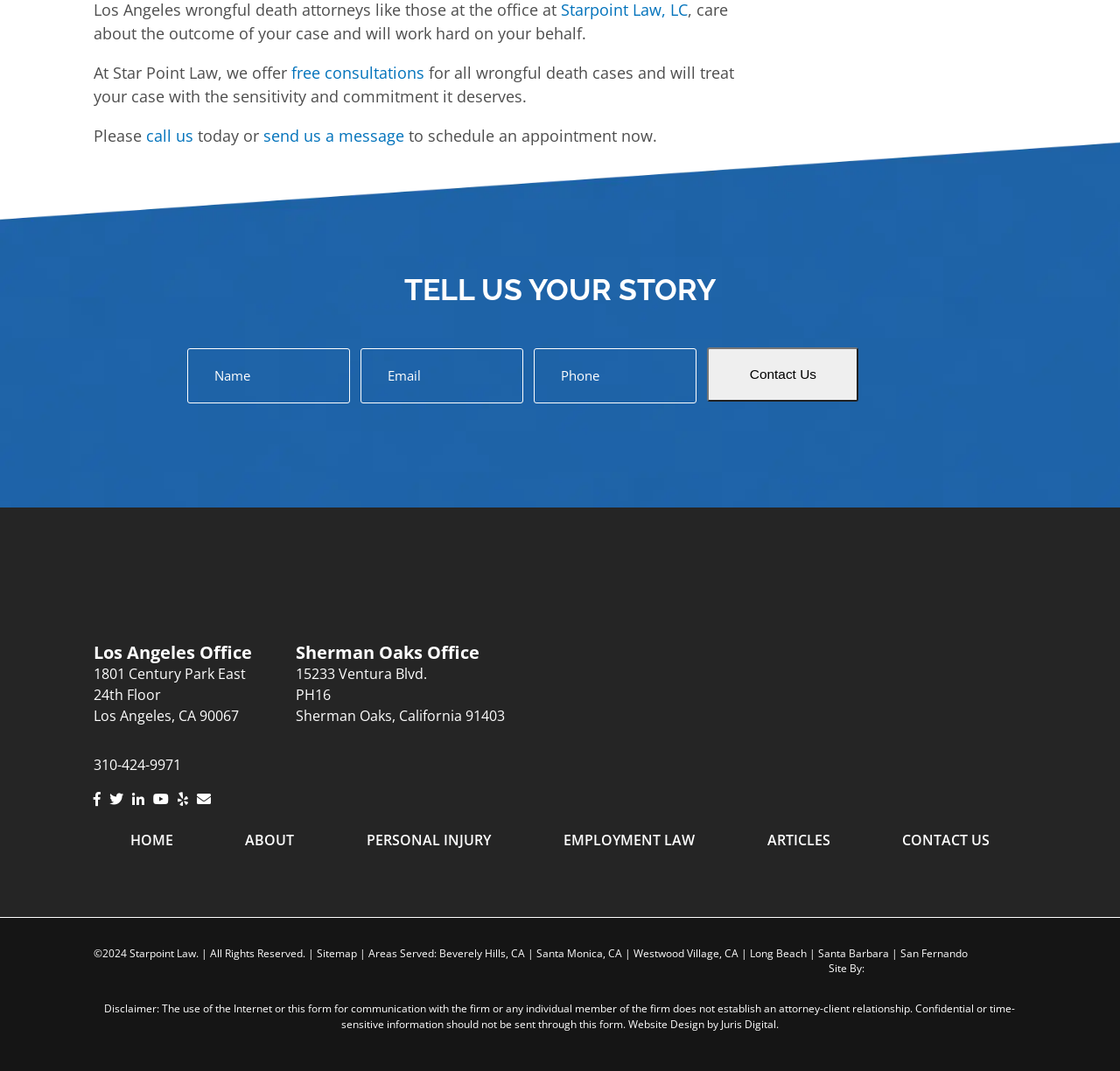What are the two office locations of the law firm?
From the image, provide a succinct answer in one word or a short phrase.

Los Angeles and Sherman Oaks